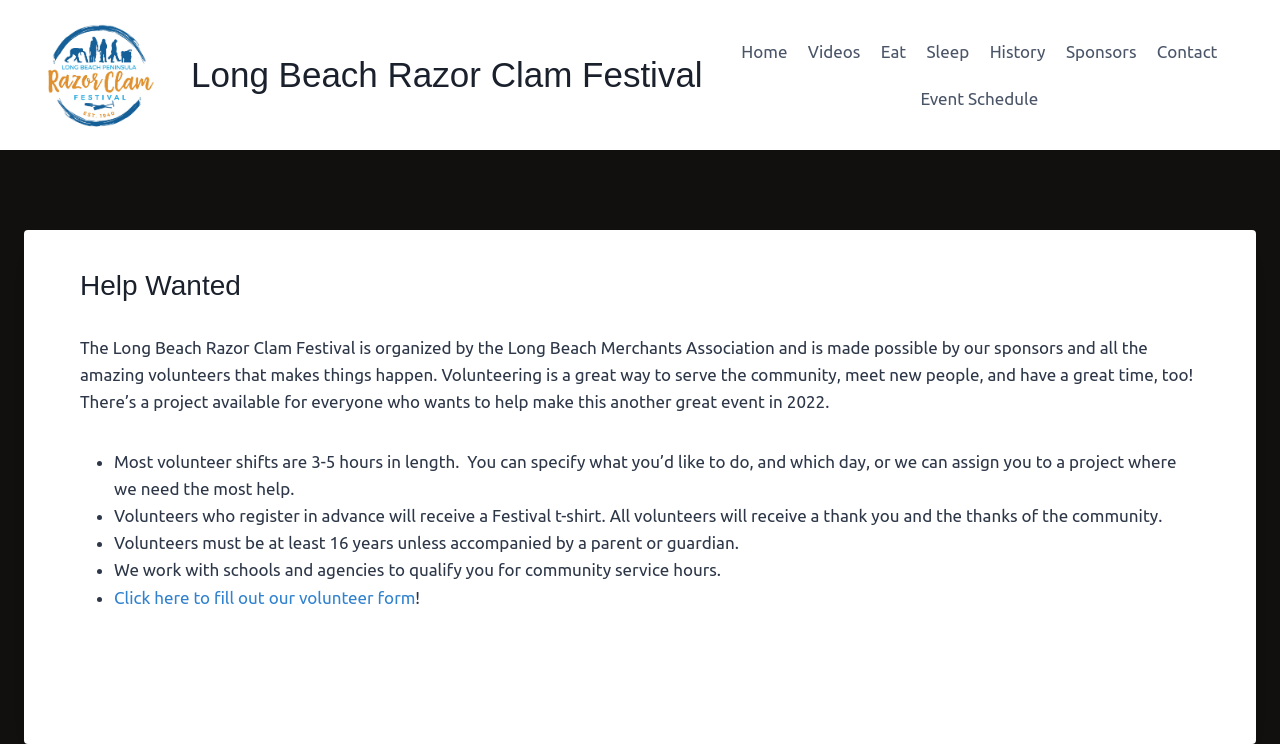What is the minimum age requirement for volunteers?
Using the image, respond with a single word or phrase.

16 years